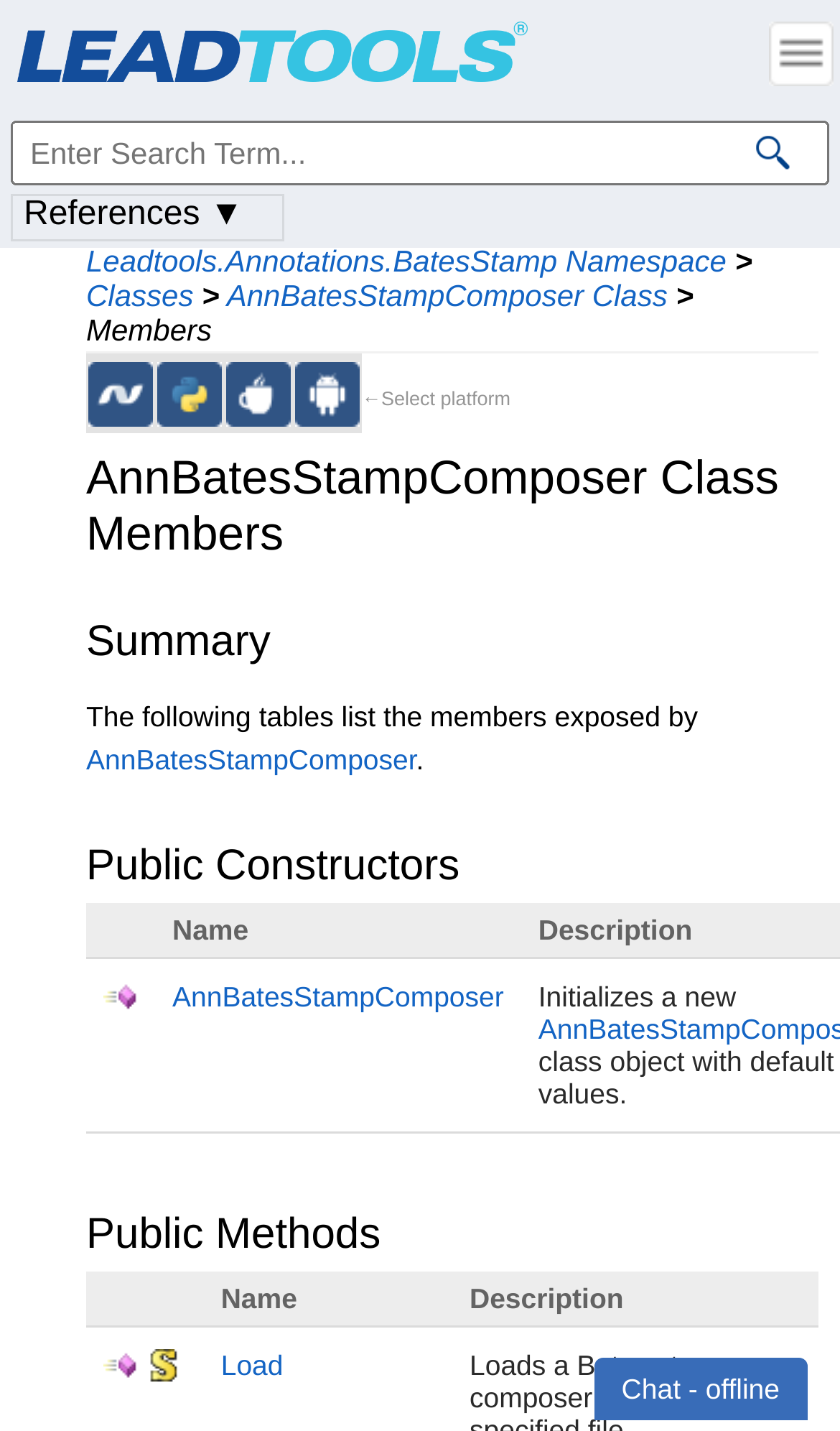Identify the bounding box coordinates of the clickable region required to complete the instruction: "Read about Biocentrism Debunked". The coordinates should be given as four float numbers within the range of 0 and 1, i.e., [left, top, right, bottom].

None